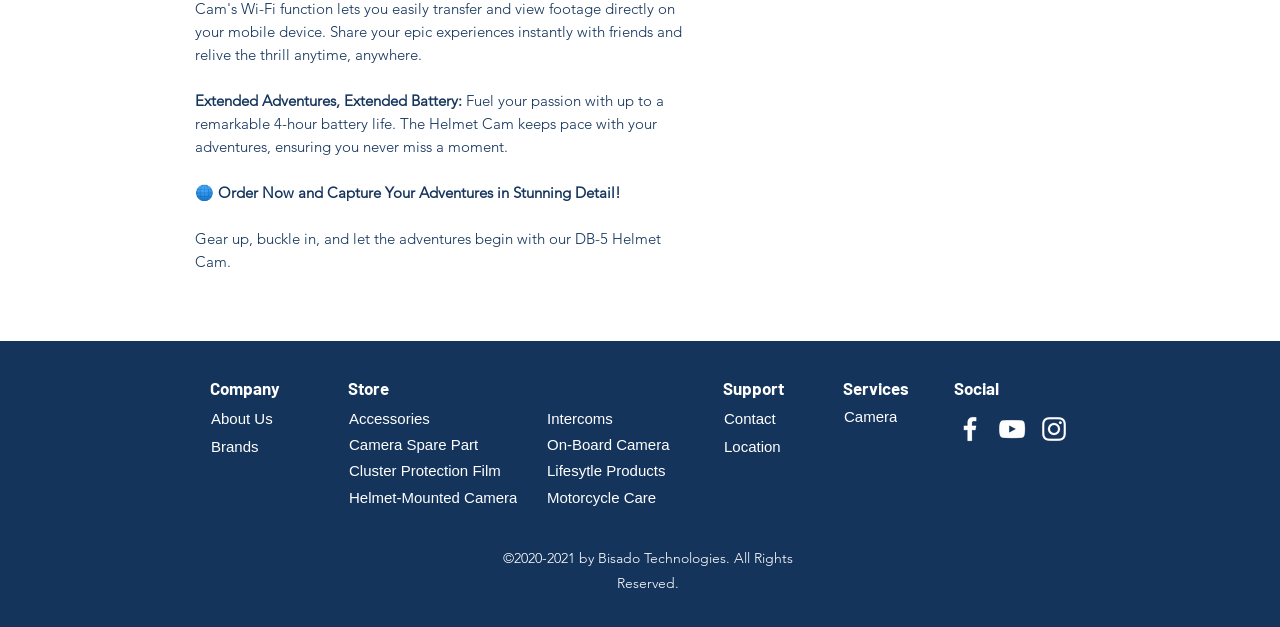Provide the bounding box coordinates for the UI element described in this sentence: "About Us". The coordinates should be four float values between 0 and 1, i.e., [left, top, right, bottom].

[0.164, 0.65, 0.217, 0.685]